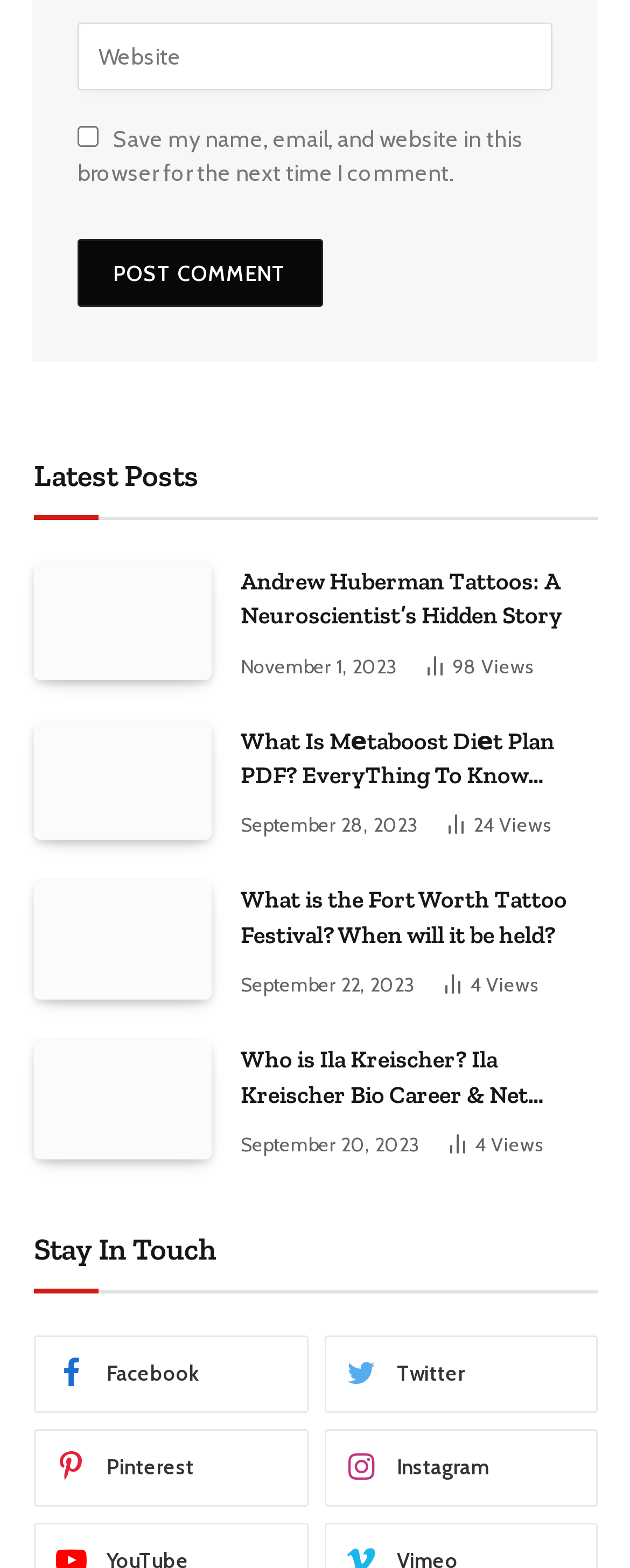What is the name of the social media platform represented by the icon ''?
Answer with a single word or phrase by referring to the visual content.

Instagram